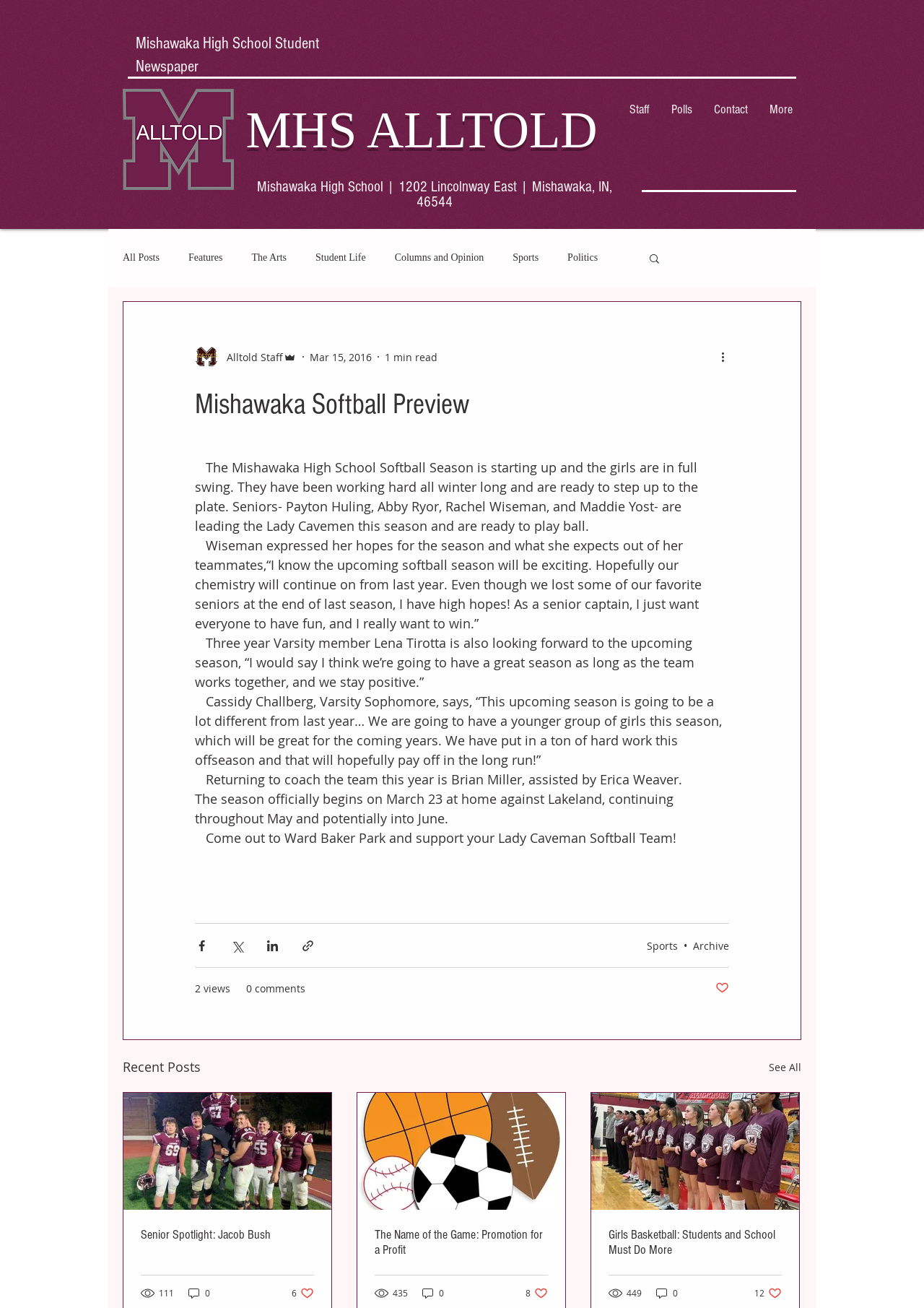Analyze and describe the webpage in a detailed narrative.

The webpage is about Mishawaka High School's student newspaper, featuring a preview of the softball season. At the top, there is a heading "MHS ALLTOLD" with a link and a logo image next to it. Below that, there is a navigation menu with links to "Staff", "Polls", "Contact", and "More". 

To the right of the navigation menu, there is a heading "Mishawaka High School" with the school's address. Below that, there is a blog navigation menu with links to various categories such as "All Posts", "Features", "The Arts", and "Sports". 

The main content of the webpage is an article about the Mishawaka High School softball team, featuring a heading "Mishawaka Softball Preview". The article includes quotes from team members and the coach, as well as information about the upcoming season. There are also buttons to share the article via Facebook, Twitter, LinkedIn, and link.

Below the article, there are buttons to like and comment on the post, as well as a display of the number of views and comments. To the right of the article, there is a section titled "Recent Posts" with links to other articles, including "Senior Spotlight: Jacob Bush" and "The Name of the Game: Promotion for a Profit". Each of these links includes information about the number of views and comments on the respective articles.